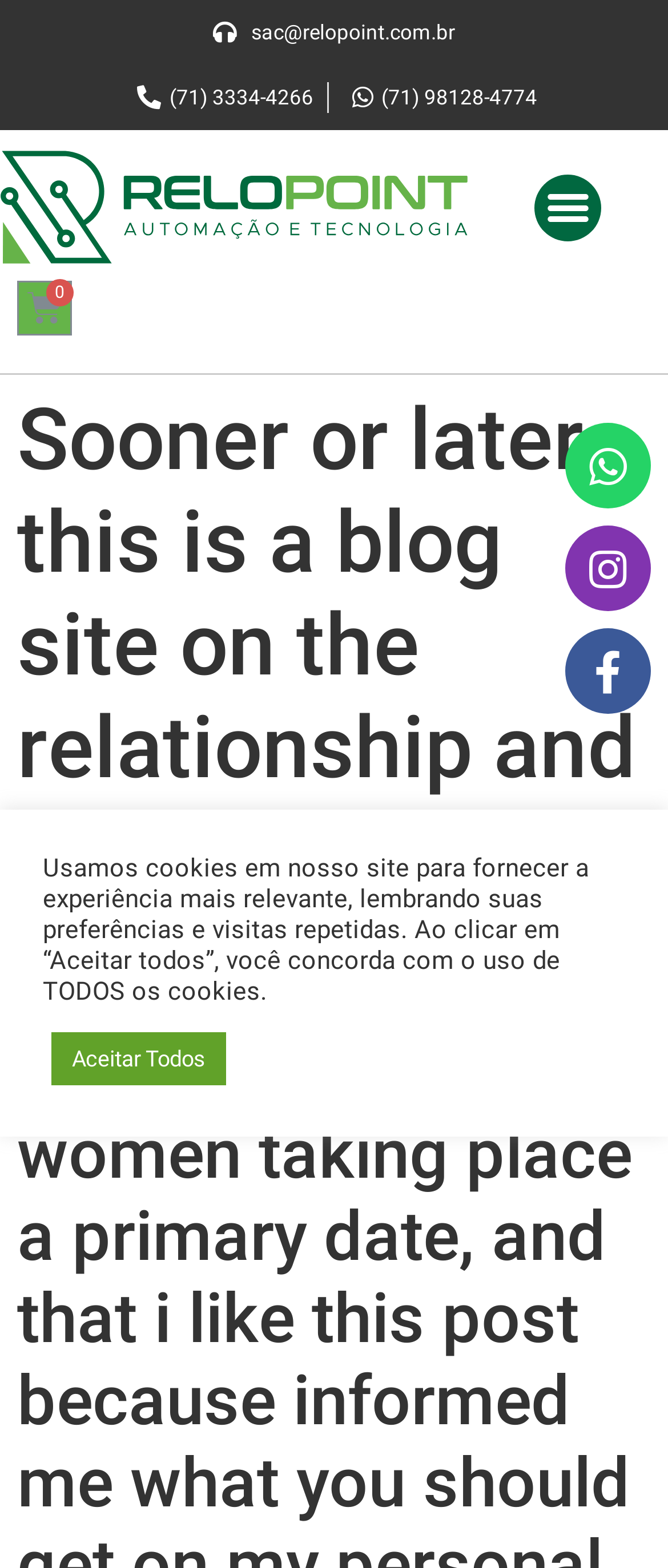What is the function of the 'Menu Toggle' button?
Based on the image, answer the question with a single word or brief phrase.

To toggle the menu